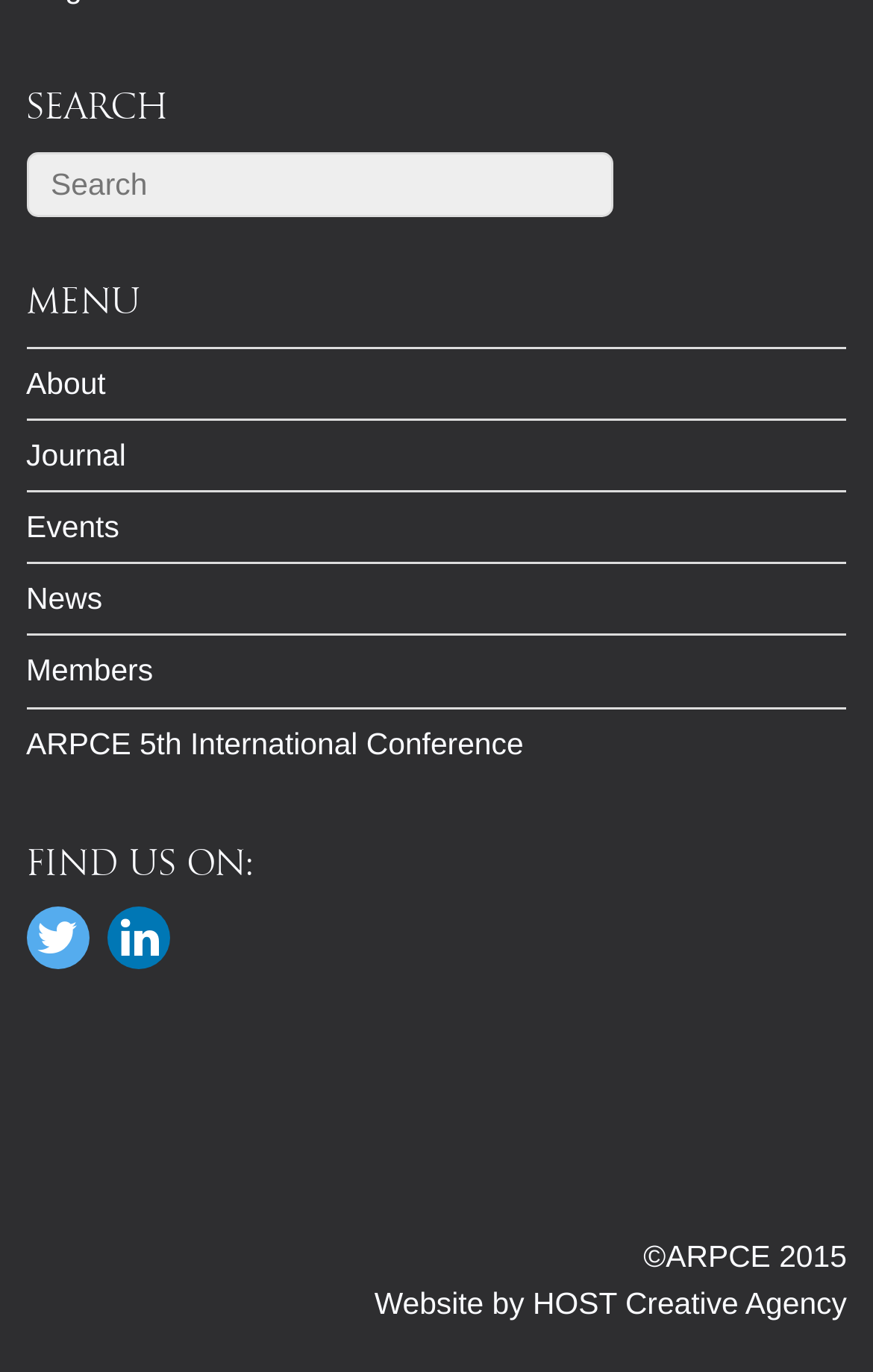Find the coordinates for the bounding box of the element with this description: "Journal".

[0.03, 0.32, 0.144, 0.345]